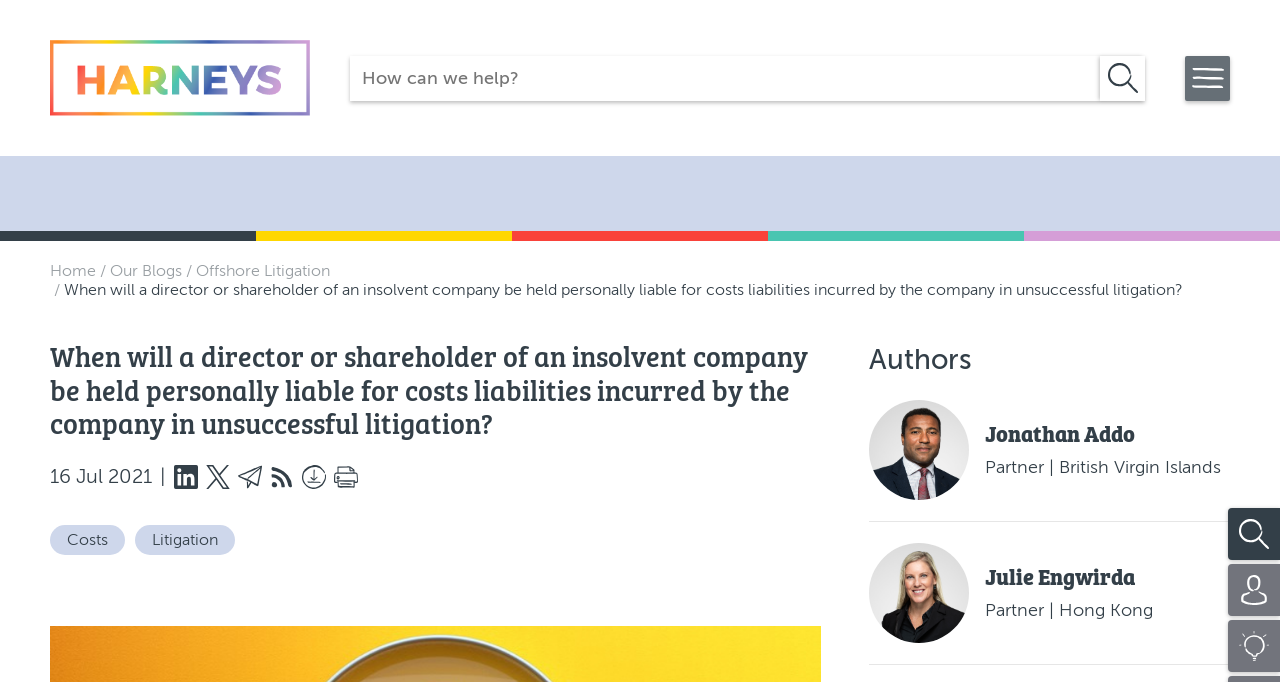What is the name of the law firm?
Please provide a detailed answer to the question.

I inferred this answer by looking at the logo at the top left corner of the webpage, which says 'Legal Full Logo (PRIDE)' and is likely the logo of the law firm. The URL of the webpage also contains 'Harneys', which further supports this conclusion.